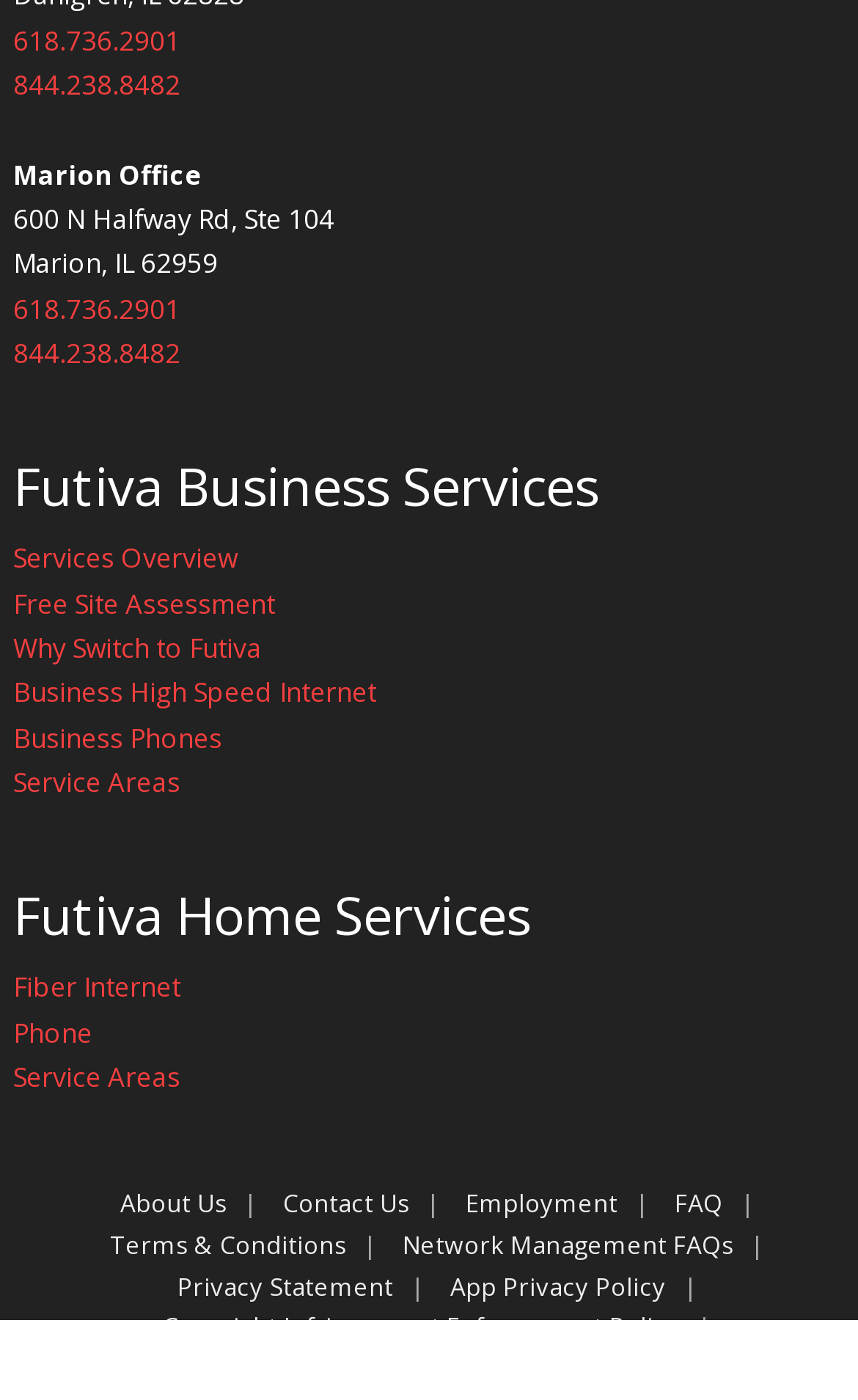Please give a succinct answer to the question in one word or phrase:
What is the address of the Marion Office?

600 N Halfway Rd, Ste 104